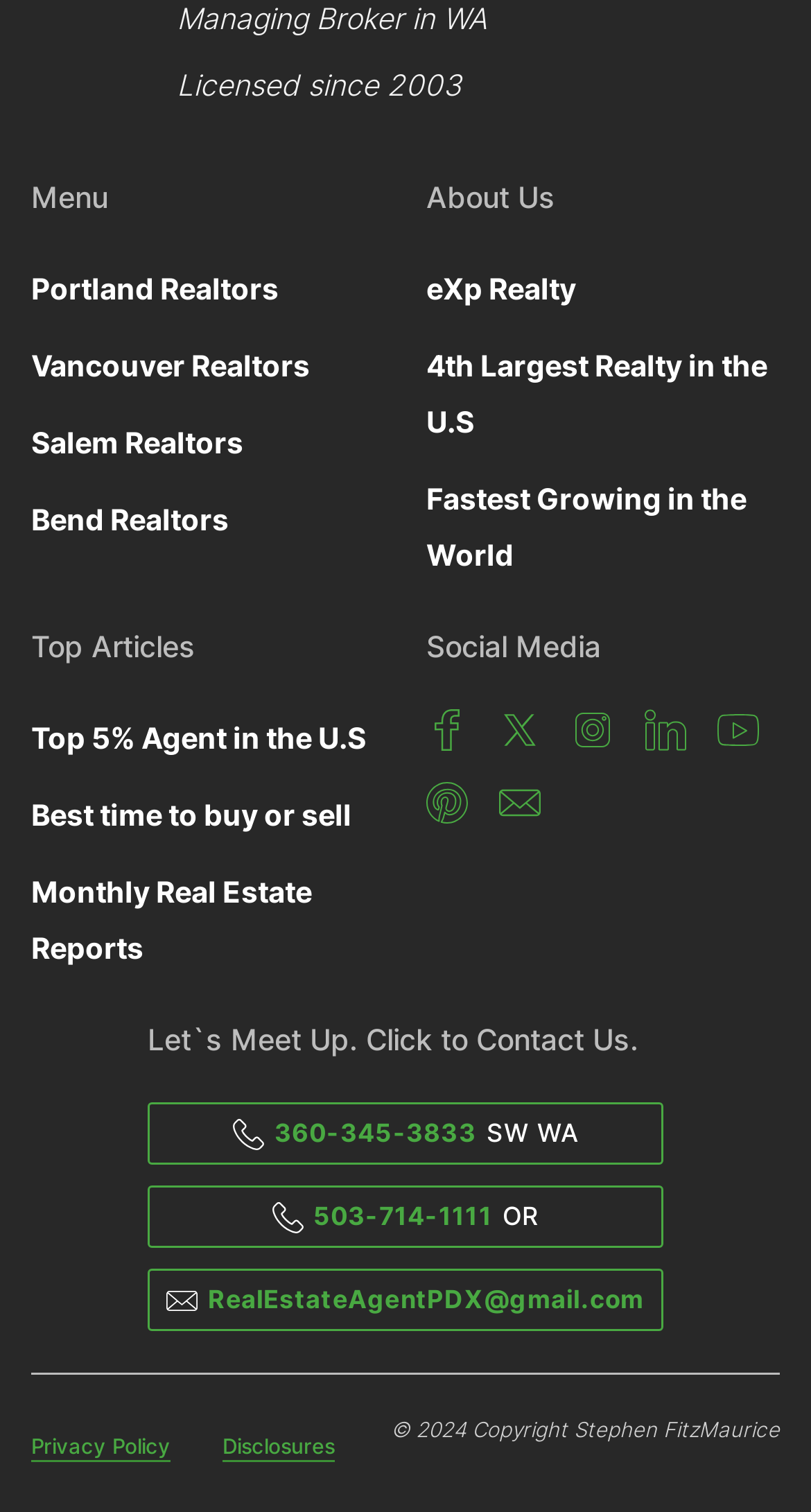Provide the bounding box coordinates of the HTML element described as: "360-345-3833SW WA". The bounding box coordinates should be four float numbers between 0 and 1, i.e., [left, top, right, bottom].

[0.182, 0.73, 0.818, 0.771]